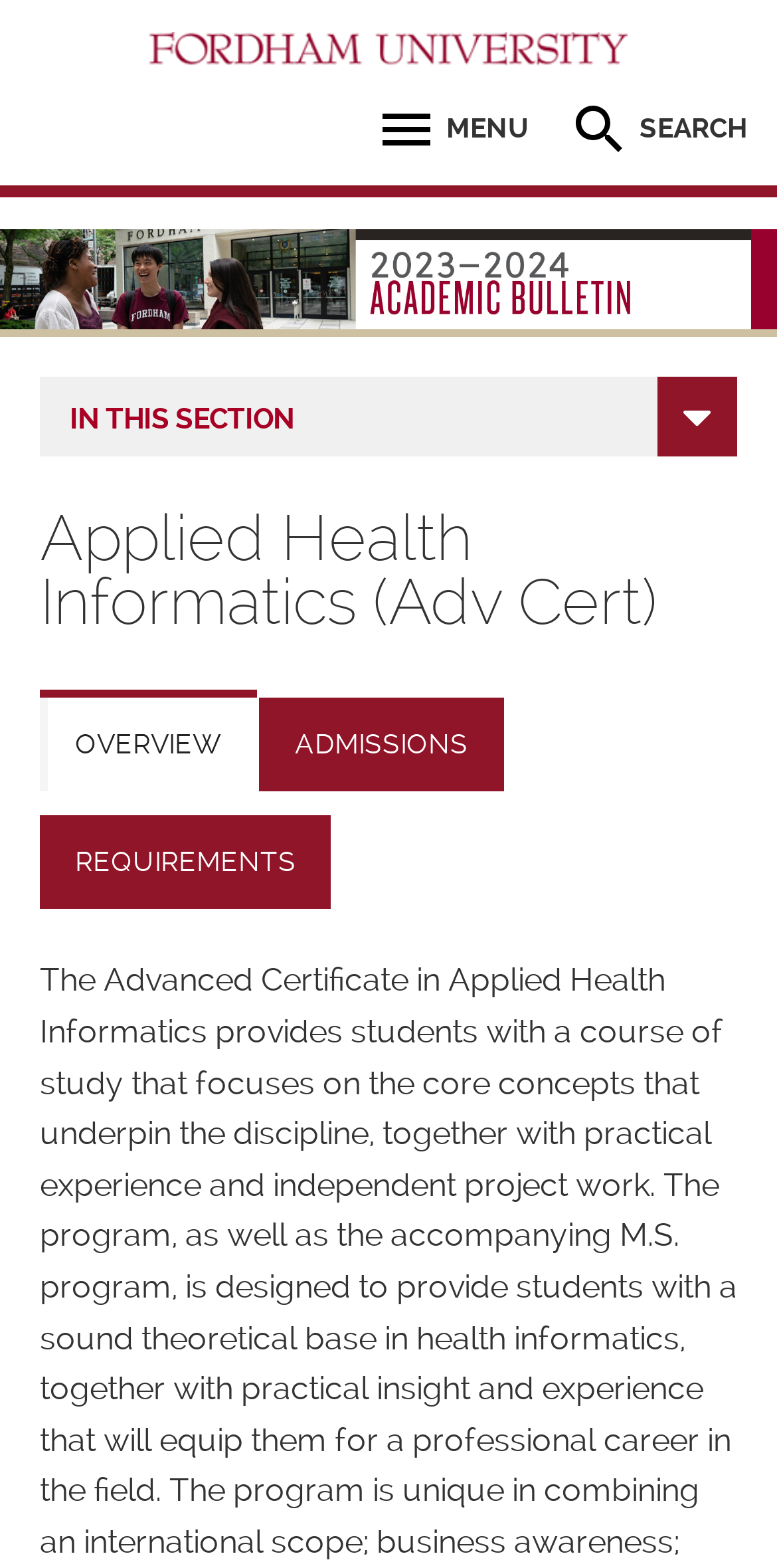Please extract the title of the webpage.

Applied Health Informatics (Adv Cert)